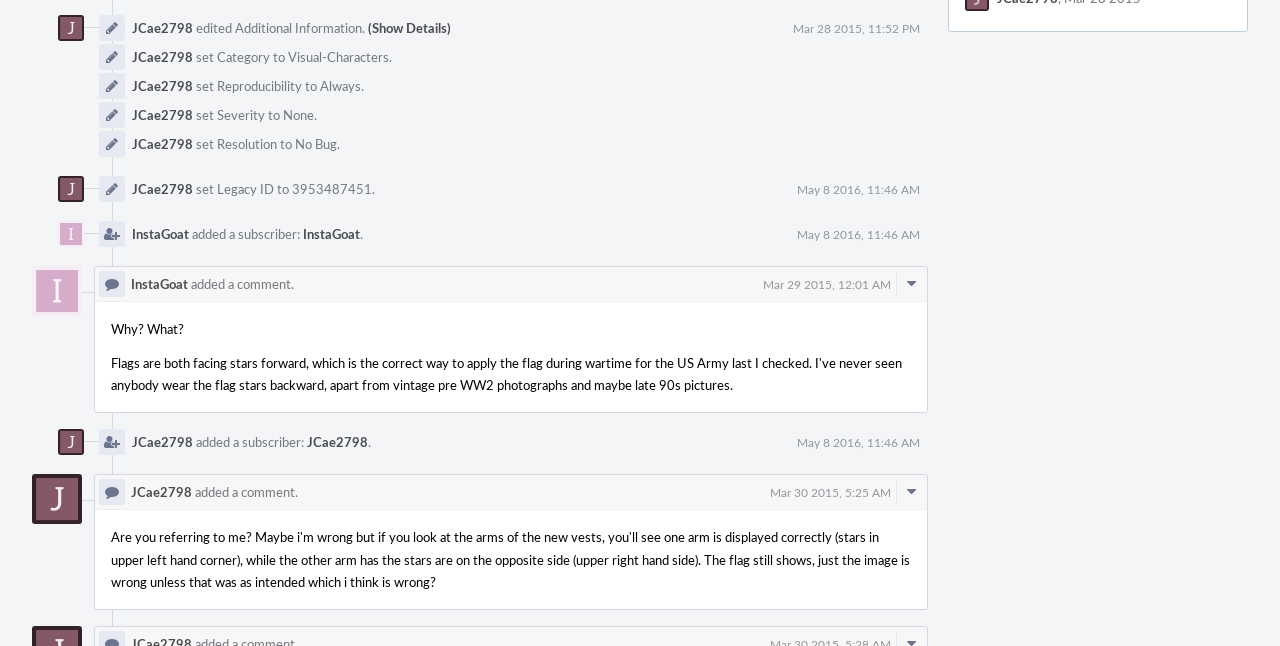Given the element description, predict the bounding box coordinates in the format (top-left x, top-left y, bottom-right x, bottom-right y), using floating point numbers between 0 and 1: Comment Actions

[0.7, 0.421, 0.723, 0.458]